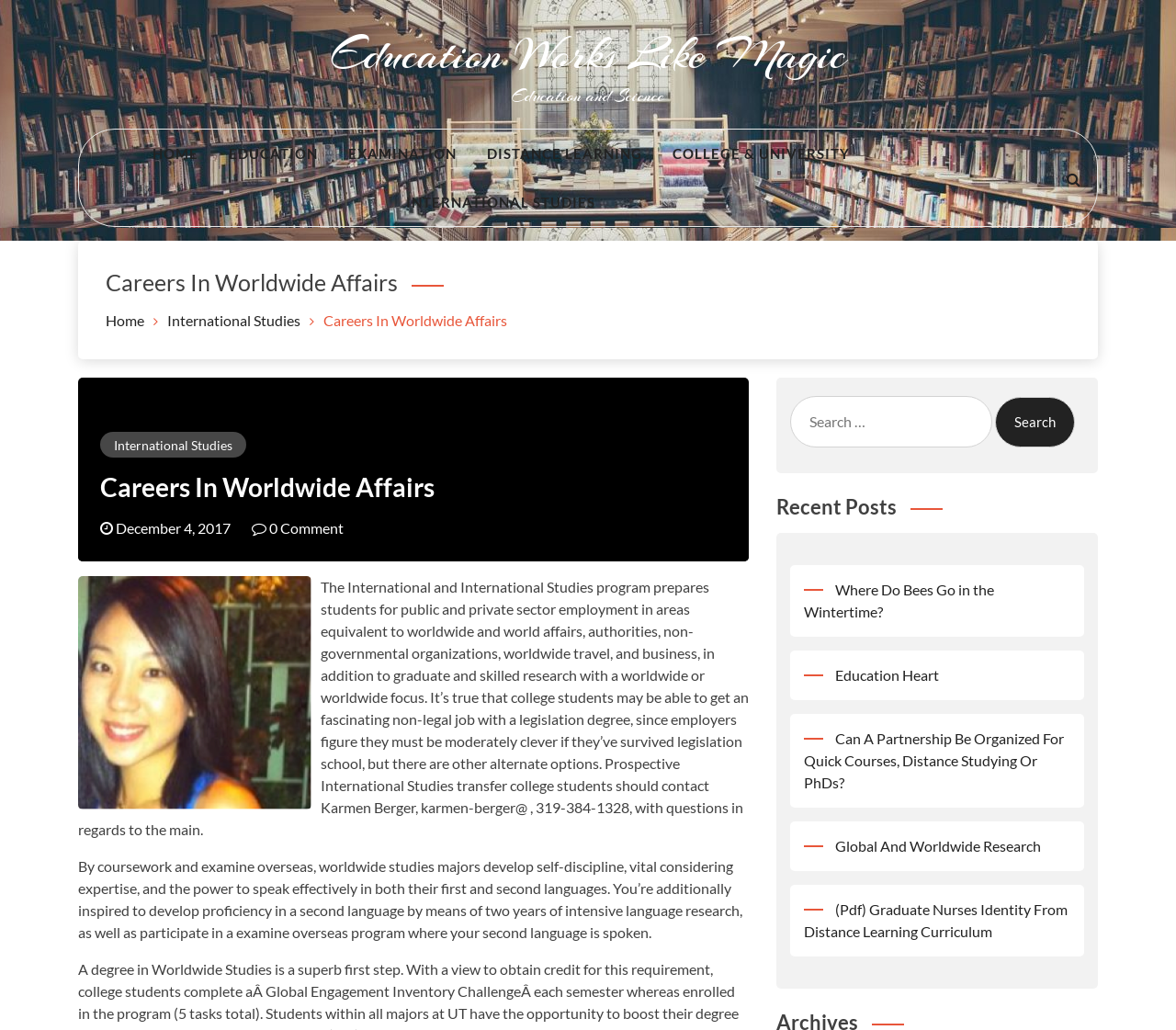Answer with a single word or phrase: 
How many recent posts are listed on the webpage?

4